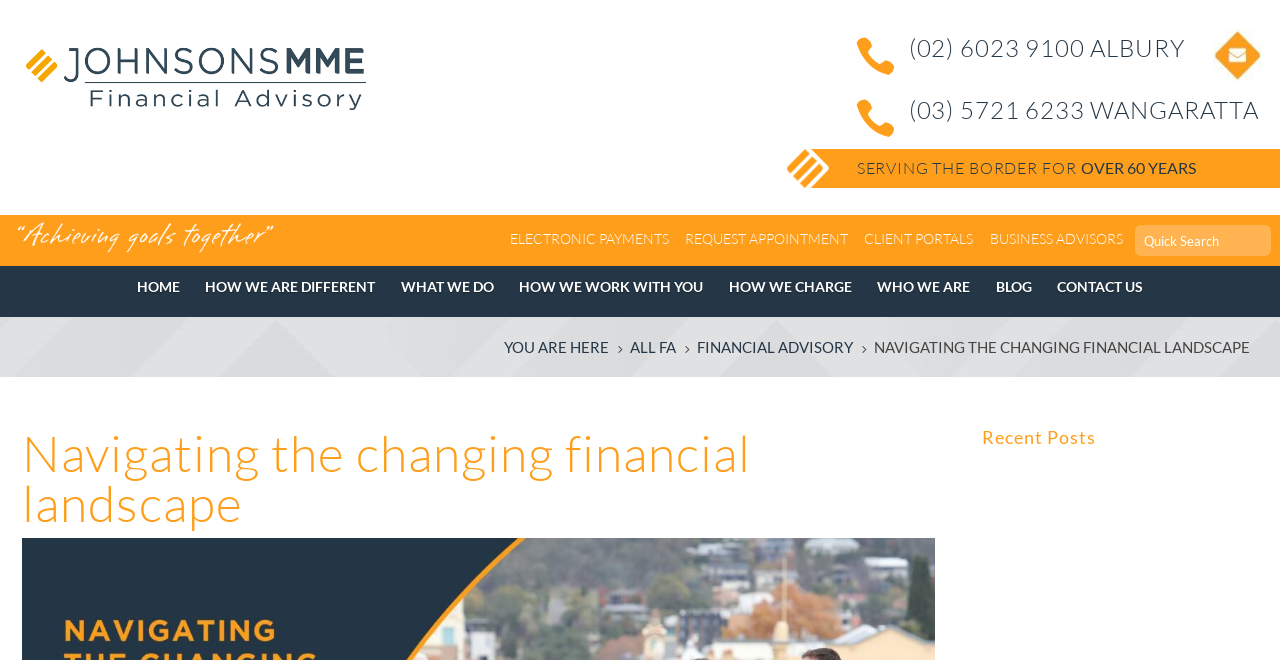Identify the bounding box coordinates of the clickable section necessary to follow the following instruction: "Click the 'REQUEST APPOINTMENT' button". The coordinates should be presented as four float numbers from 0 to 1, i.e., [left, top, right, bottom].

[0.618, 0.402, 0.791, 0.441]